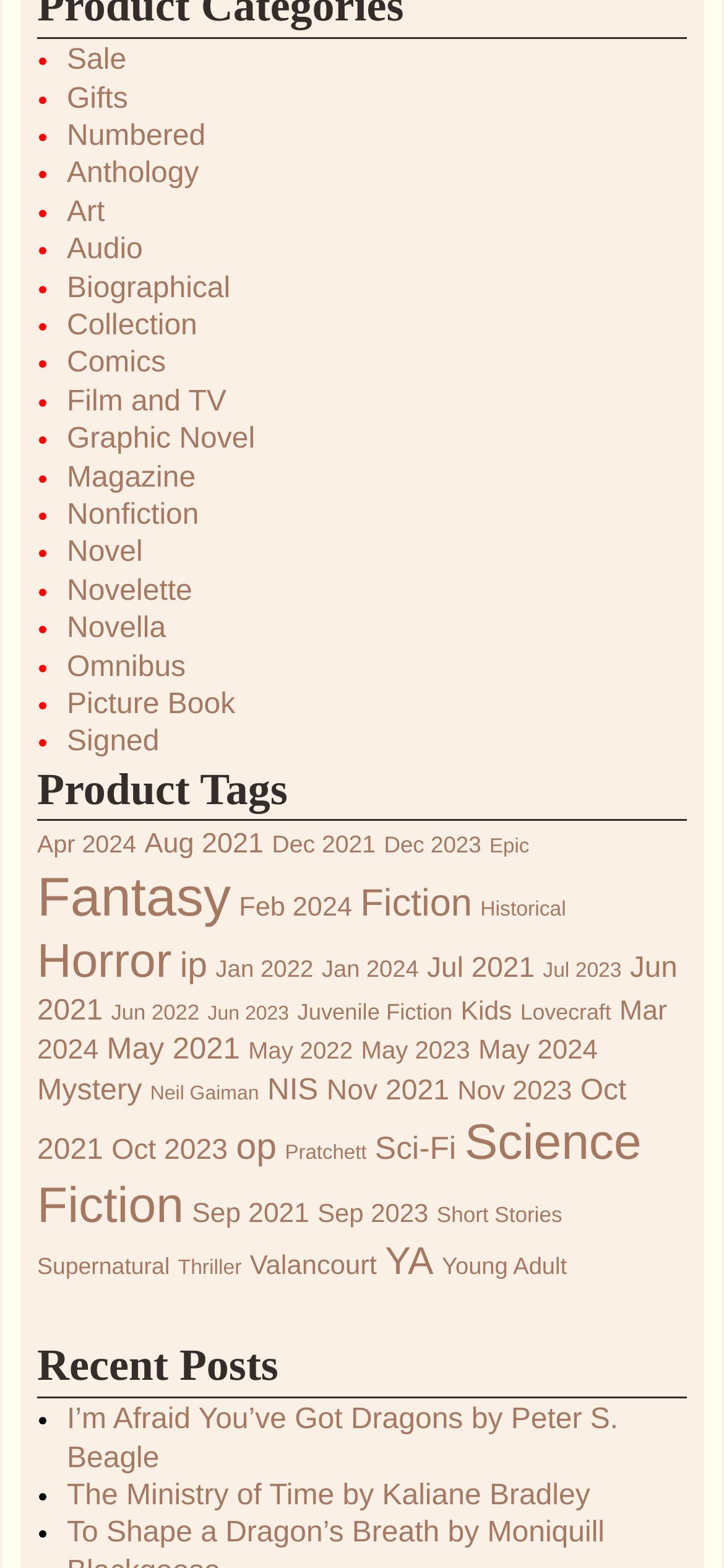Highlight the bounding box of the UI element that corresponds to this description: "Film and TV".

[0.092, 0.246, 0.313, 0.266]